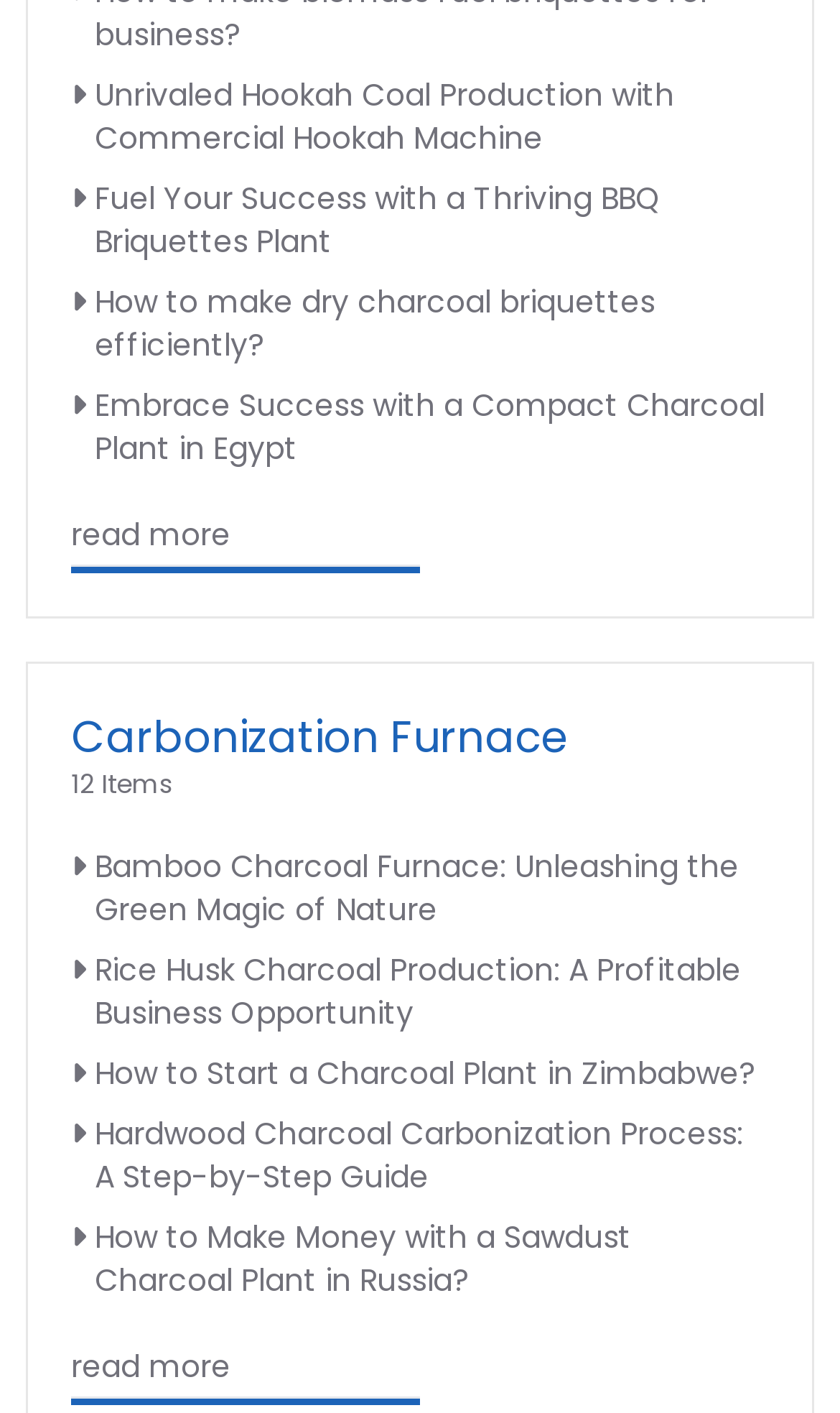How many horizontal separators are there on the webpage?
Give a one-word or short-phrase answer derived from the screenshot.

2